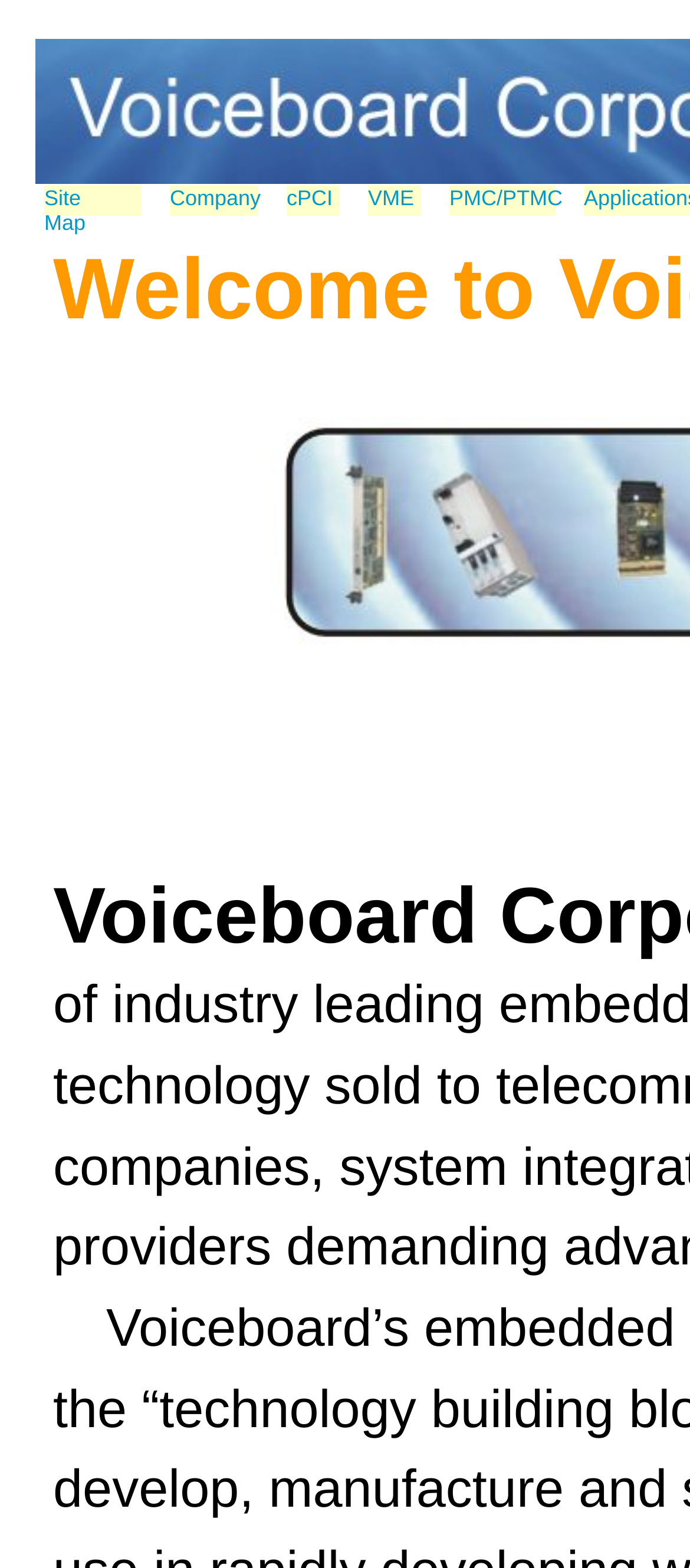Using the description: "Company", identify the bounding box of the corresponding UI element in the screenshot.

[0.246, 0.118, 0.378, 0.134]